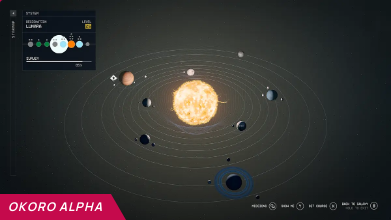Explain the image in a detailed way.

The image features a celestial map of the Lunara system, focusing on the Okoro Alpha moon. In the center of the image, a bright sun illuminates the system, surrounded by a series of planets, each represented with distinct orbits. The lower left corner showcases a panel with details about the system, including level information and resource indicators. The bottom left corner prominently displays the name "OKORO ALPHA" in a striking pink font, highlighting the moon's significance within the system. This visual representation illustrates the beauty and complexity of celestial navigation in the context of the game.